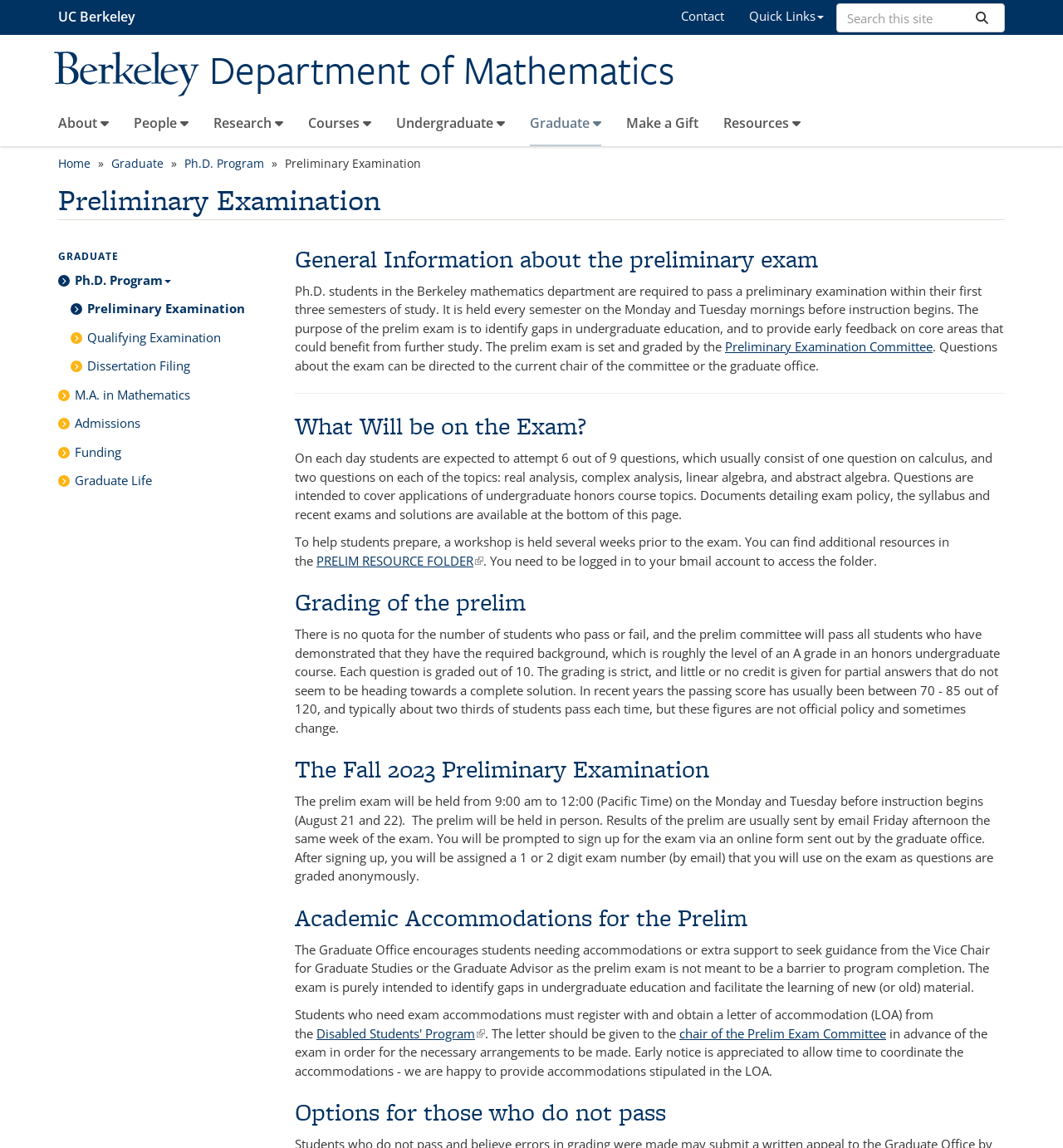Locate the bounding box coordinates of the clickable element to fulfill the following instruction: "View the 'SOLGW M4-89 Match 6 ARC' product". Provide the coordinates as four float numbers between 0 and 1 in the format [left, top, right, bottom].

None